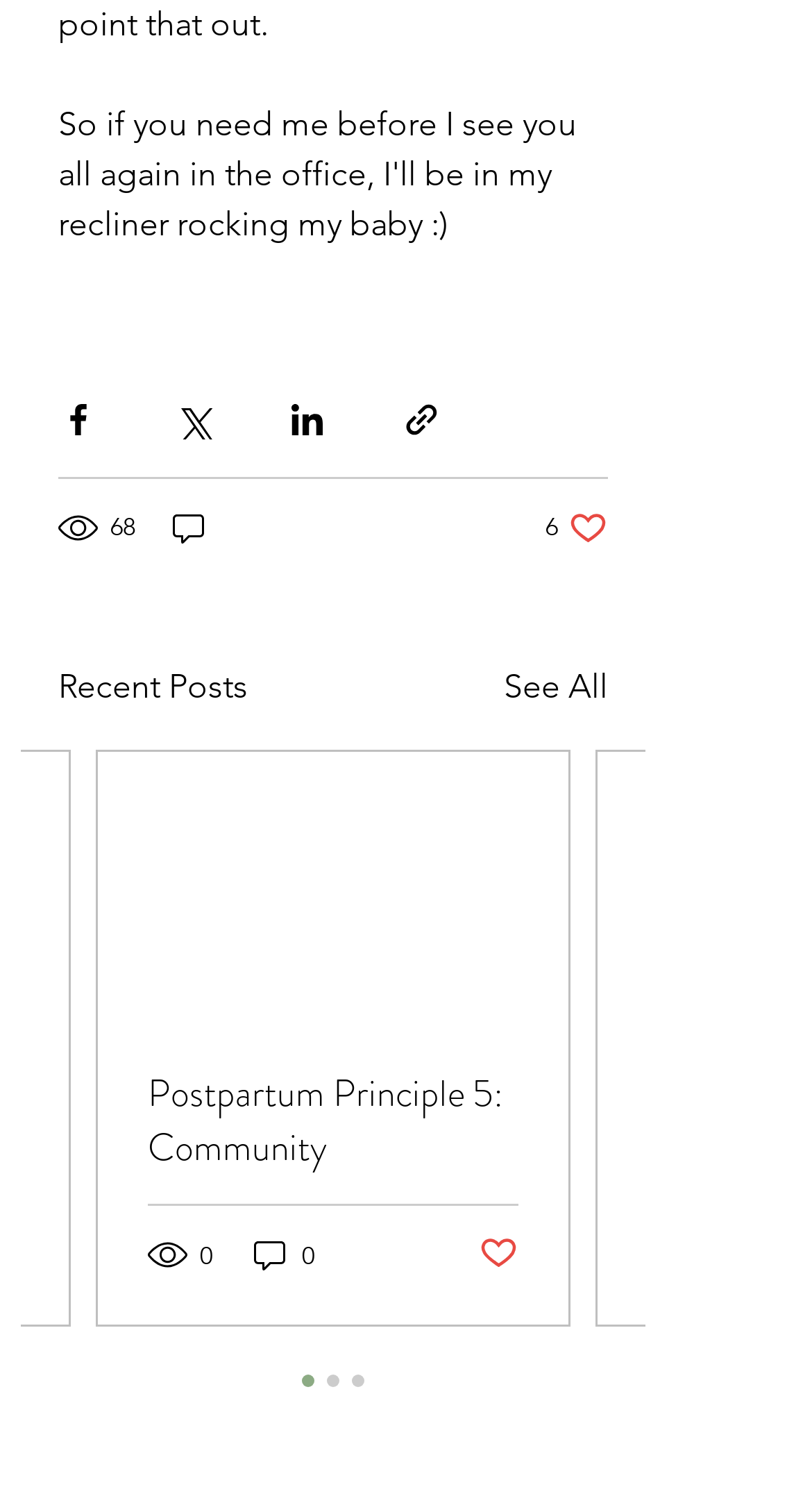Please identify the bounding box coordinates of the area that needs to be clicked to fulfill the following instruction: "Share via link."

[0.495, 0.264, 0.544, 0.29]